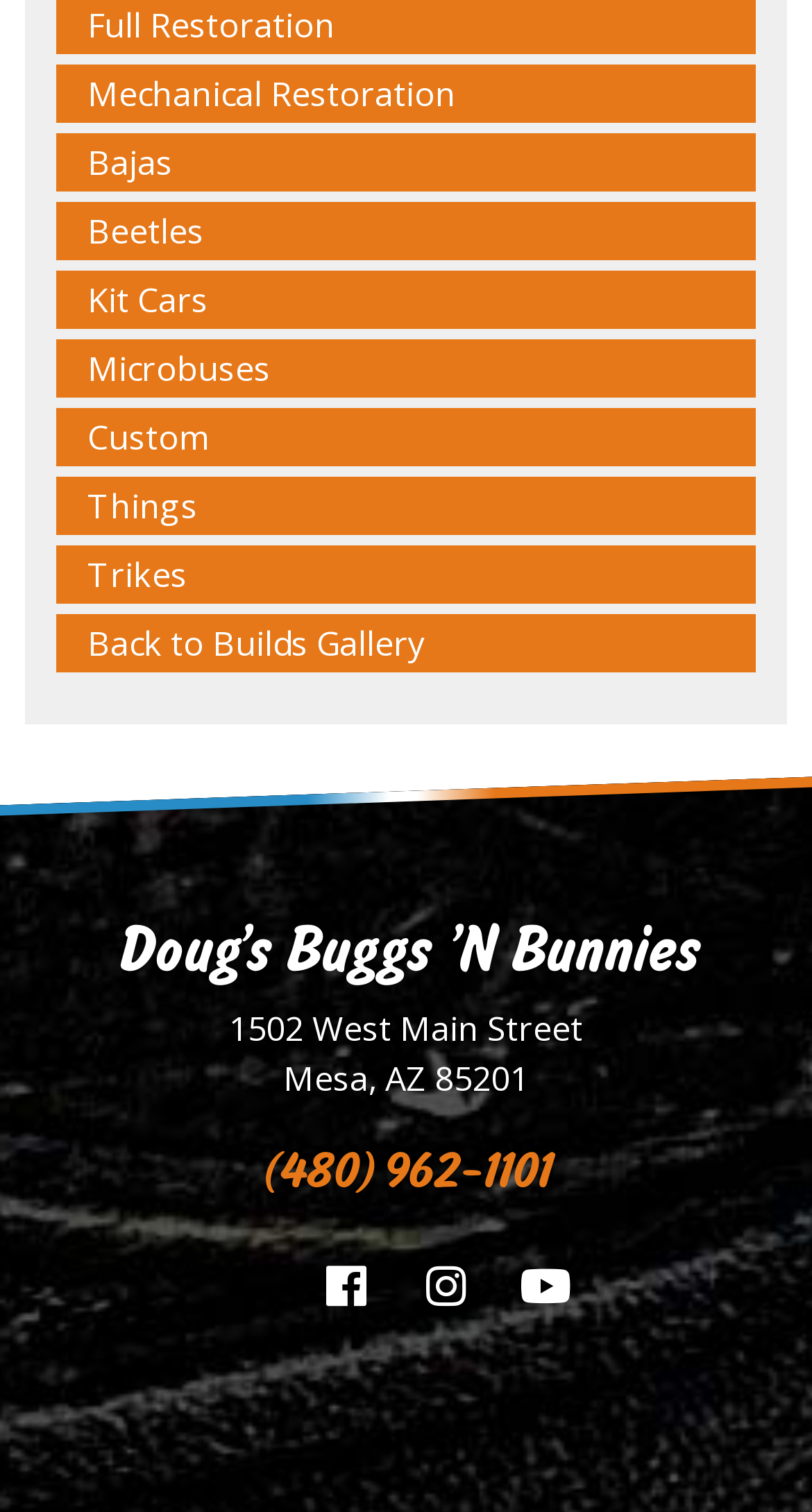What is the phone number of the business?
Look at the image and answer the question with a single word or phrase.

(480) 962-1101